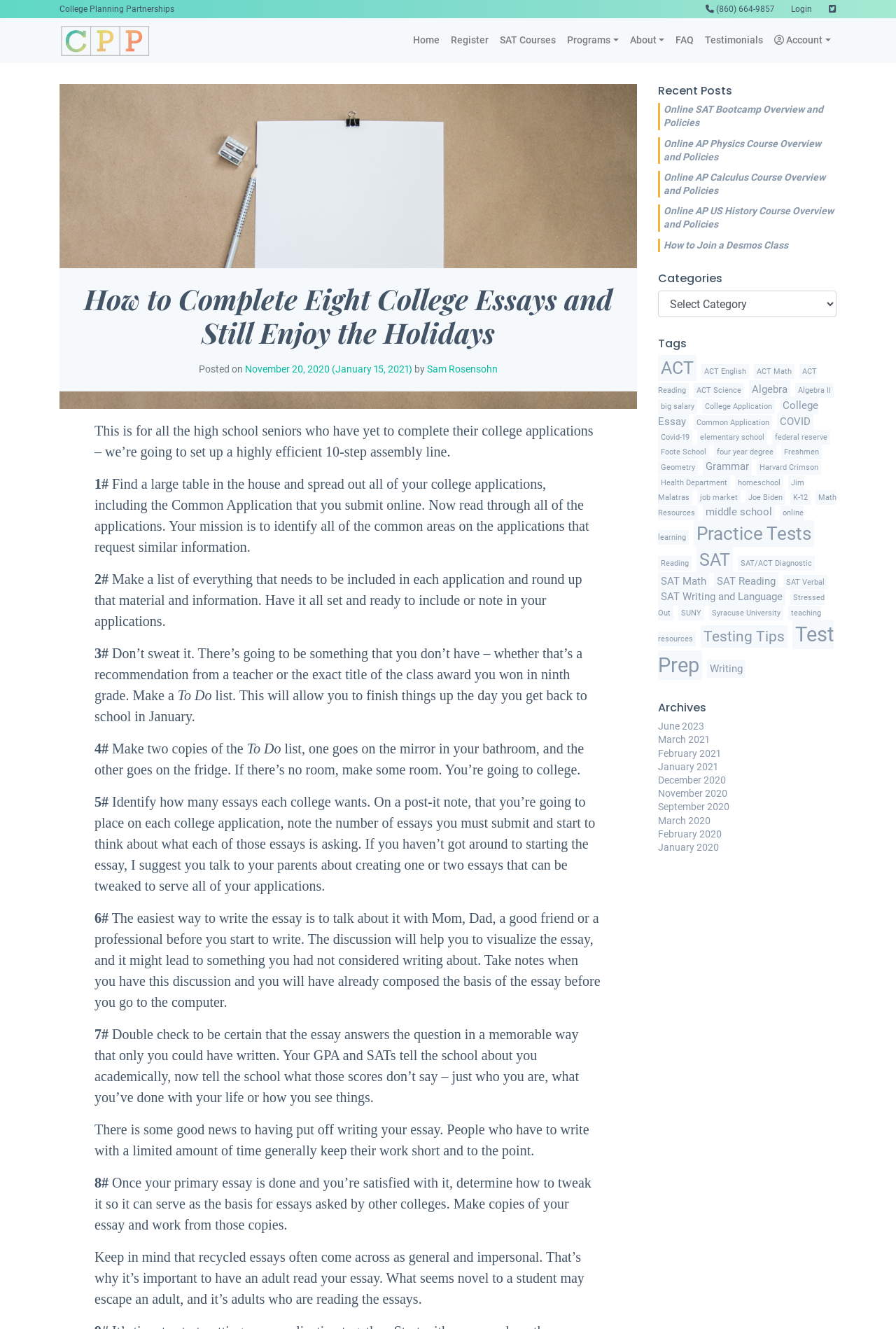Please predict the bounding box coordinates (top-left x, top-left y, bottom-right x, bottom-right y) for the UI element in the screenshot that fits the description: ACT

[0.734, 0.267, 0.777, 0.287]